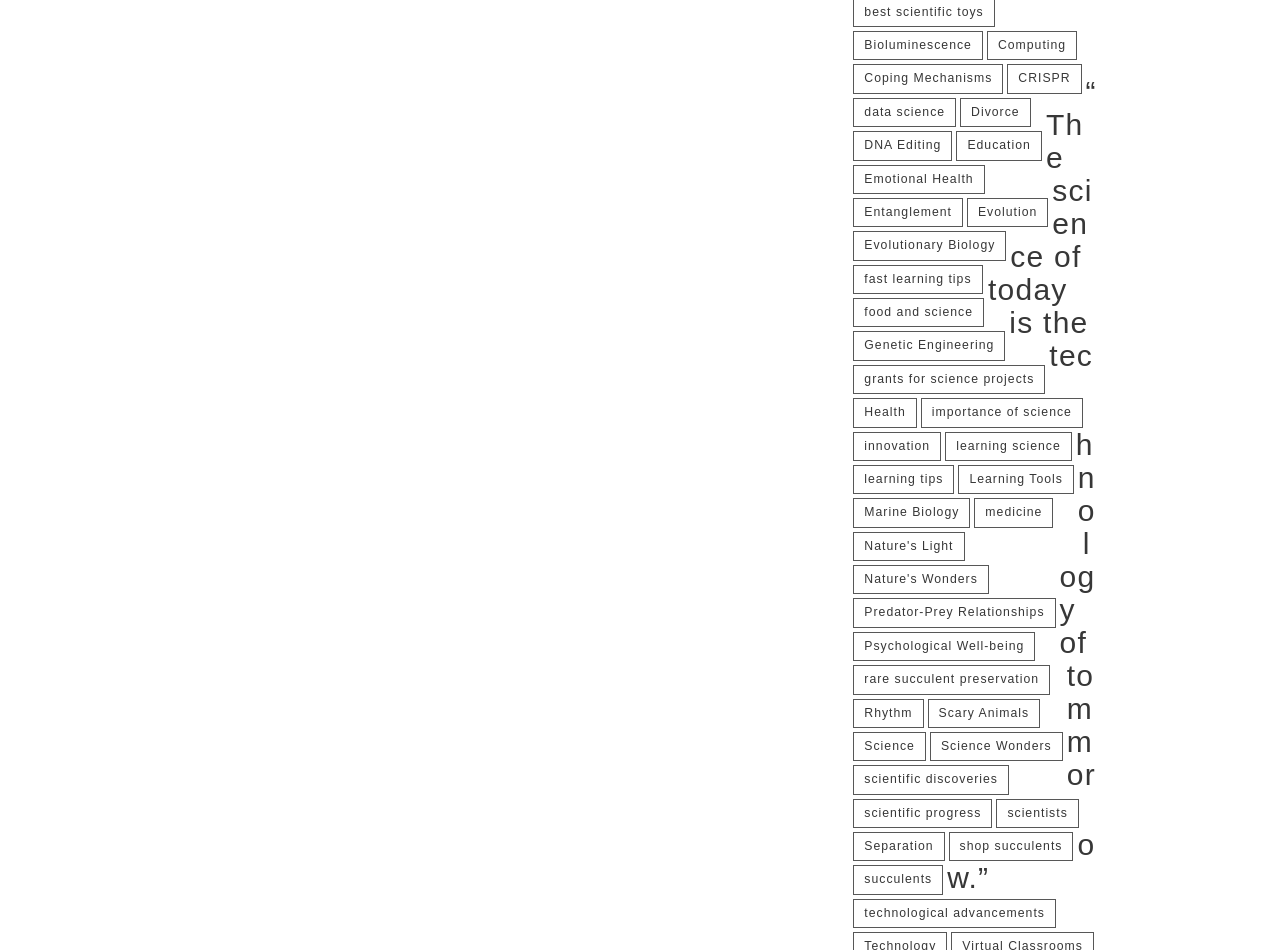Provide the bounding box coordinates of the area you need to click to execute the following instruction: "Discover Nature's Wonders".

[0.667, 0.595, 0.772, 0.626]